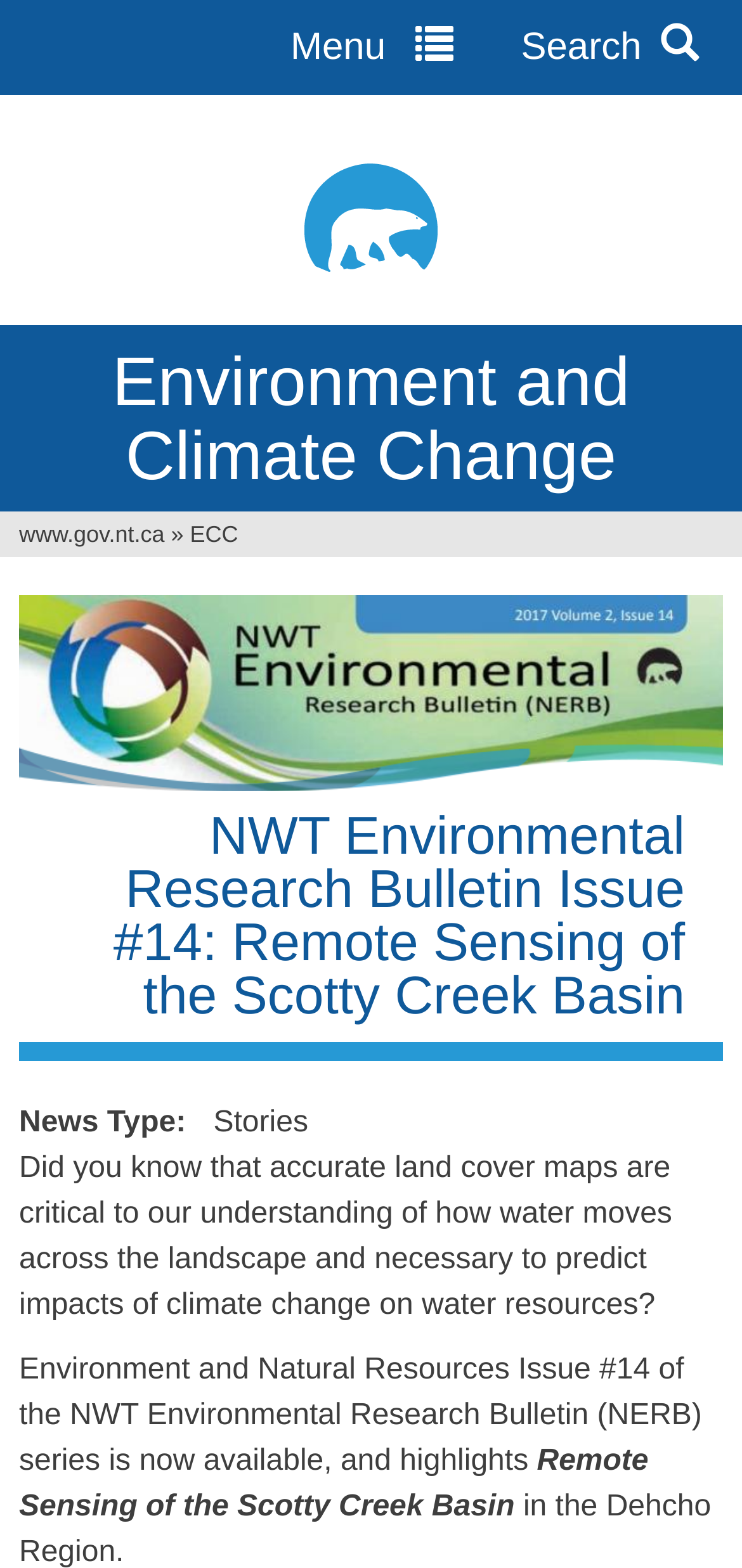What type of news is being presented?
Refer to the image and answer the question using a single word or phrase.

Stories